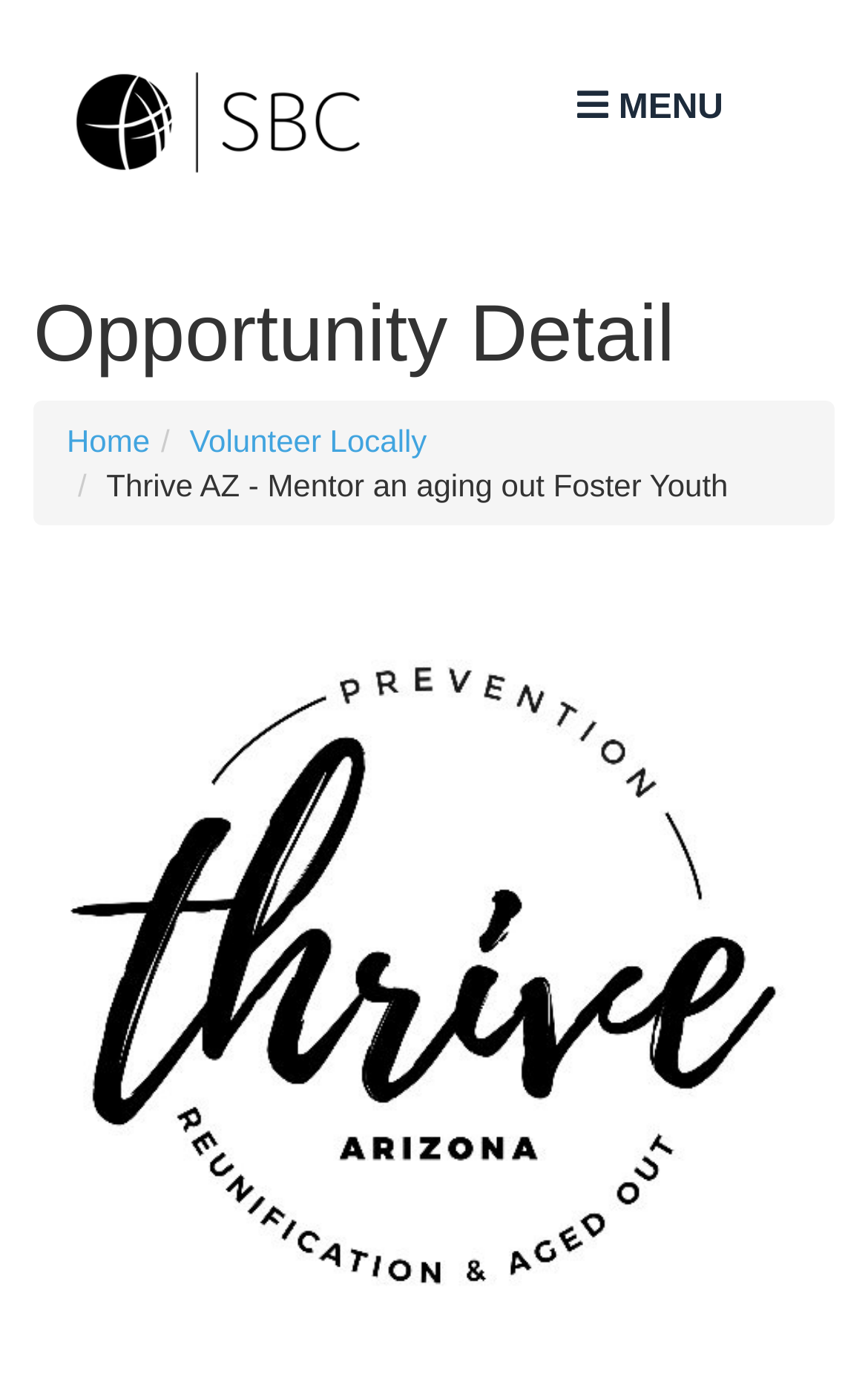What is the purpose of the 'Home' link?
Using the image, respond with a single word or phrase.

To navigate to the homepage